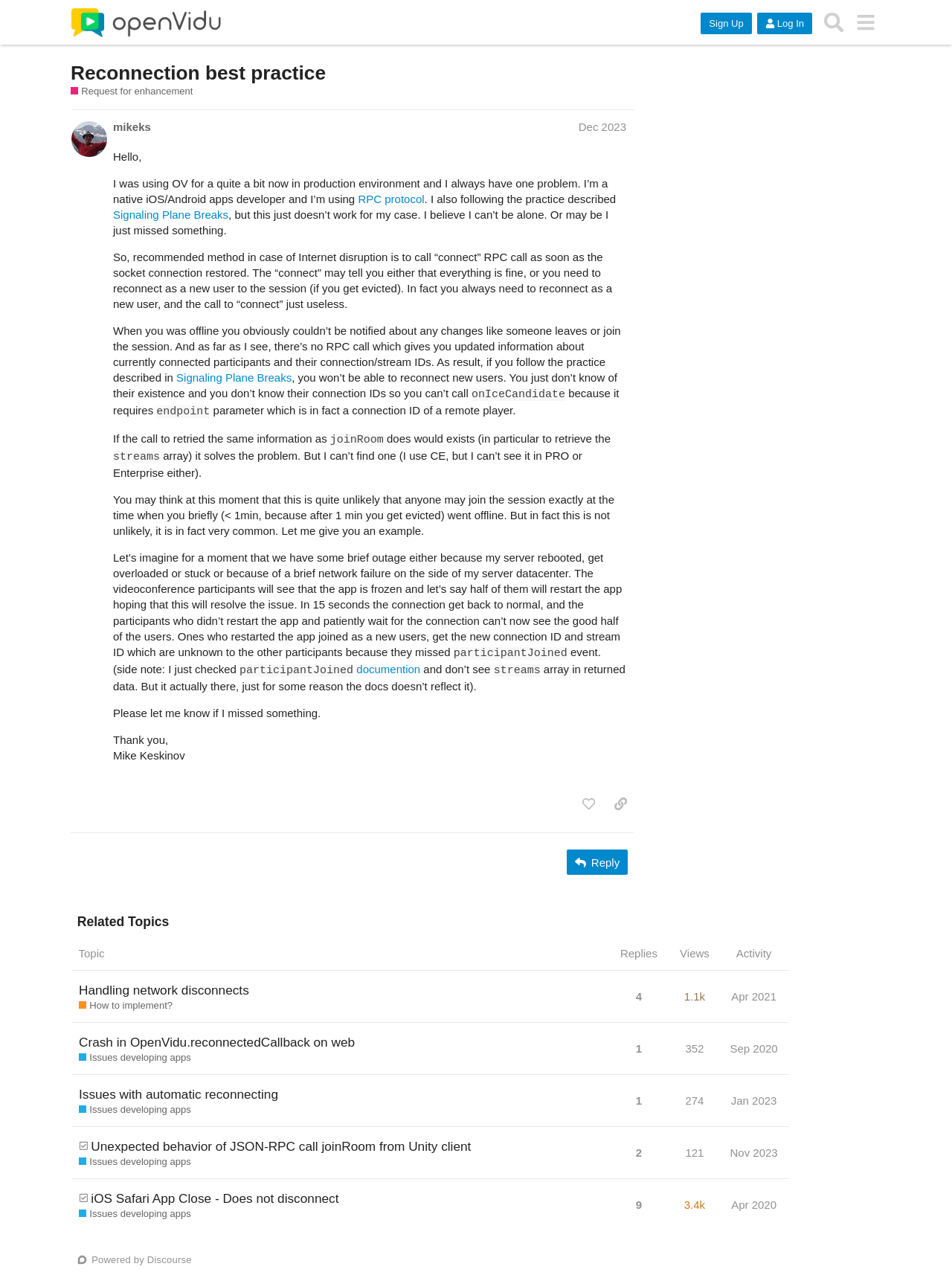How many buttons are there in the post?
Provide a one-word or short-phrase answer based on the image.

3